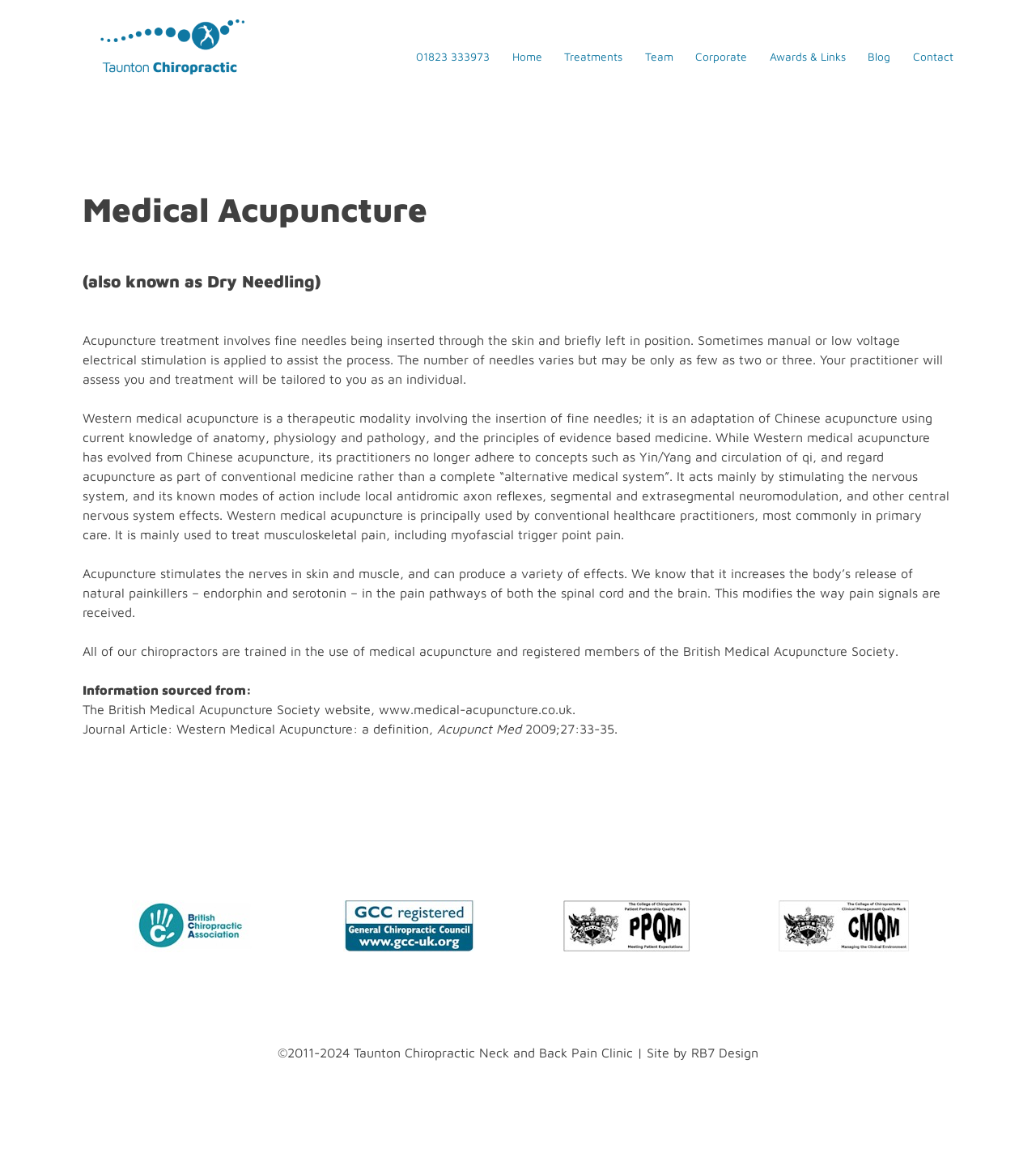Find the bounding box coordinates for the area you need to click to carry out the instruction: "Click the 'Site by RB7 Design' link". The coordinates should be four float numbers between 0 and 1, indicated as [left, top, right, bottom].

[0.624, 0.906, 0.732, 0.919]